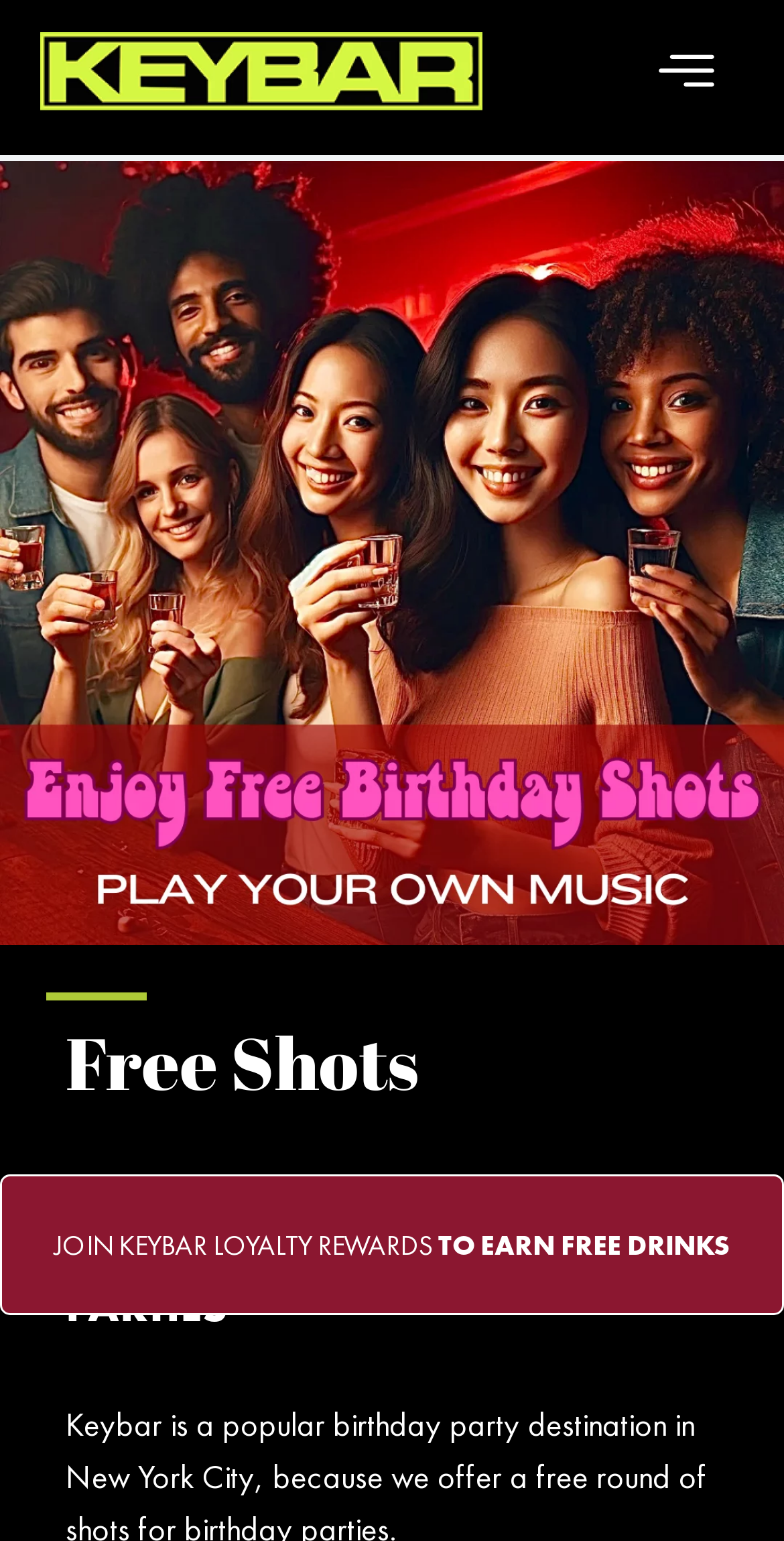What is the name of the loyalty rewards program?
Based on the screenshot, give a detailed explanation to answer the question.

By looking at the link 'JOIN KEYBAR LOYALTY REWARDS TO EARN FREE DRINKS', we can infer that the name of the loyalty rewards program is KEYBAR LOYALTY REWARDS.